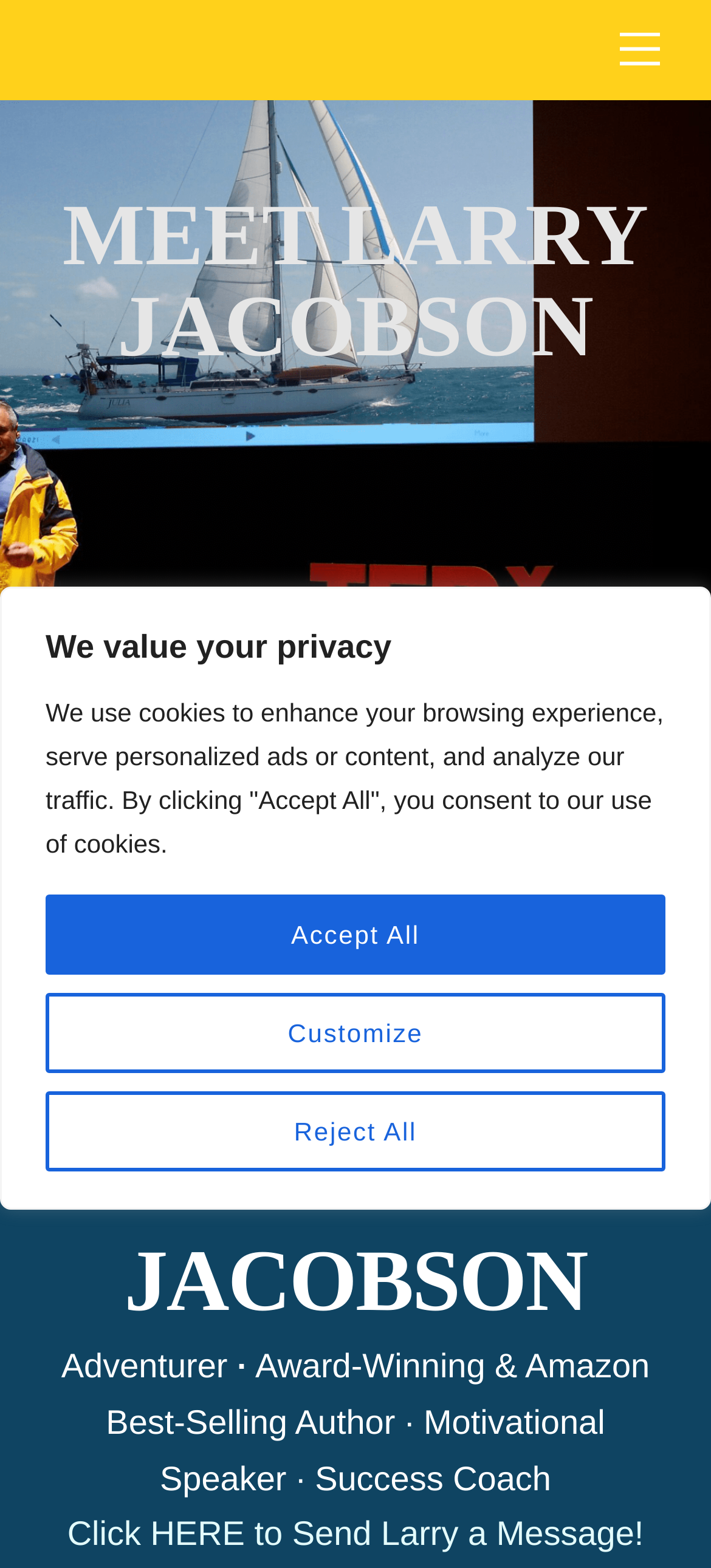Find and provide the bounding box coordinates for the UI element described with: "Menu".

[0.847, 0.008, 0.95, 0.055]